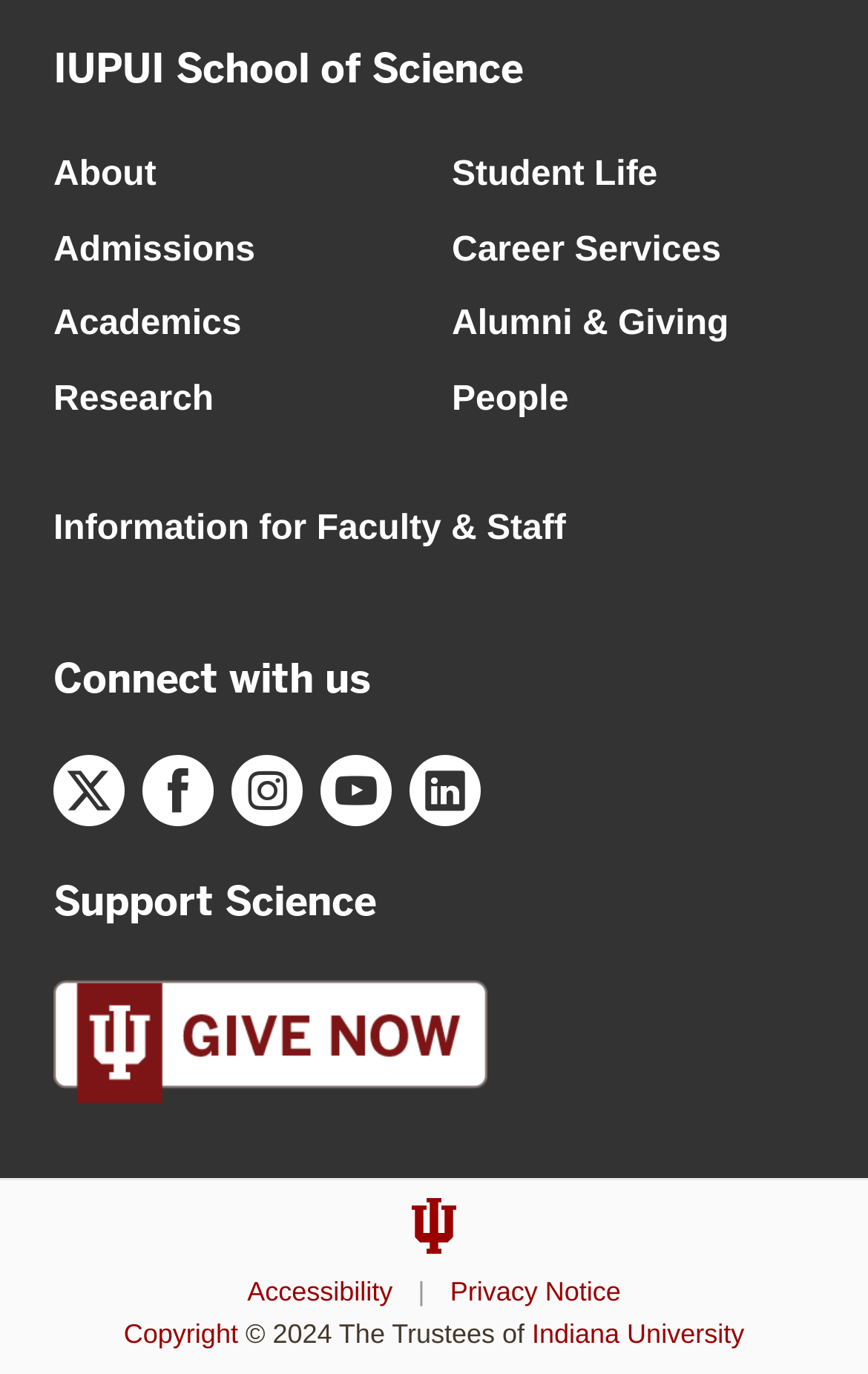Point out the bounding box coordinates of the section to click in order to follow this instruction: "Follow on Twitter".

[0.062, 0.55, 0.144, 0.602]